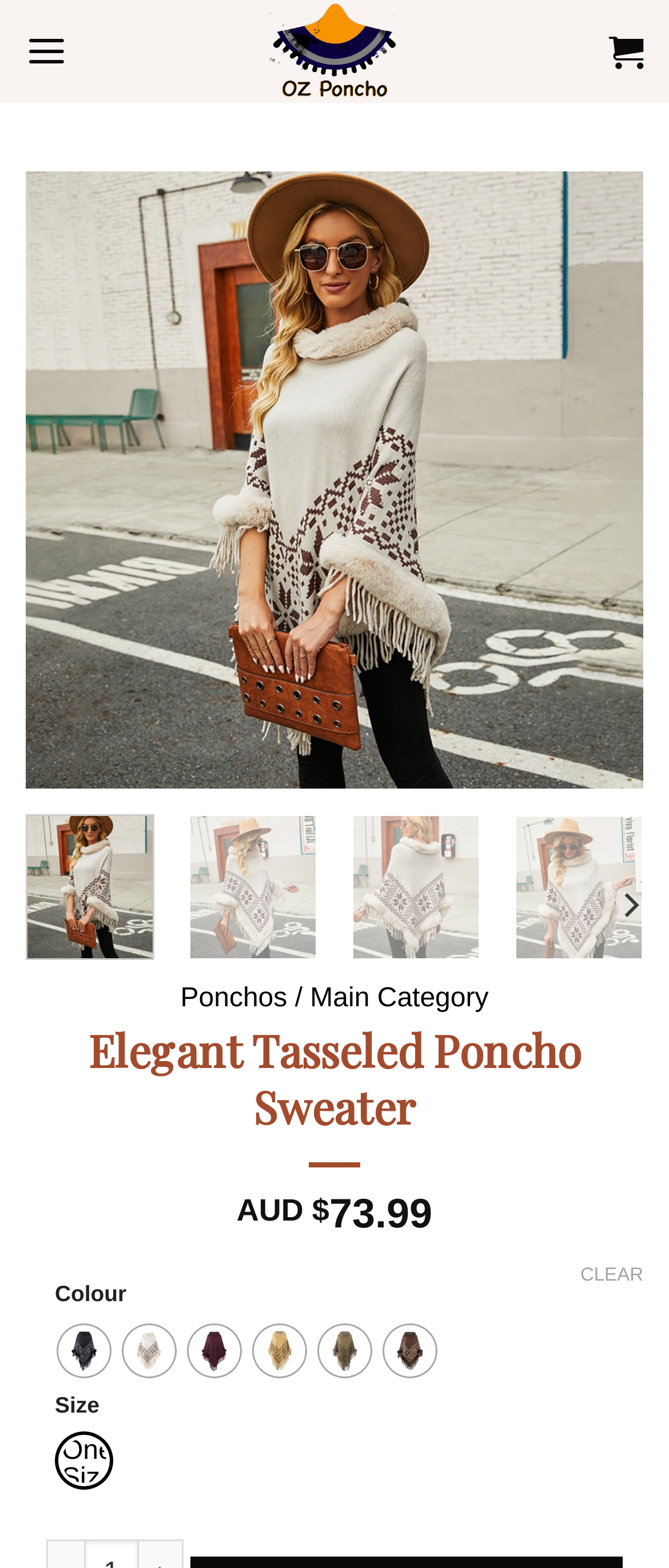Identify the bounding box coordinates of the area that should be clicked in order to complete the given instruction: "Click on the OZ Poncho link". The bounding box coordinates should be four float numbers between 0 and 1, i.e., [left, top, right, bottom].

[0.269, 0.0, 0.731, 0.066]